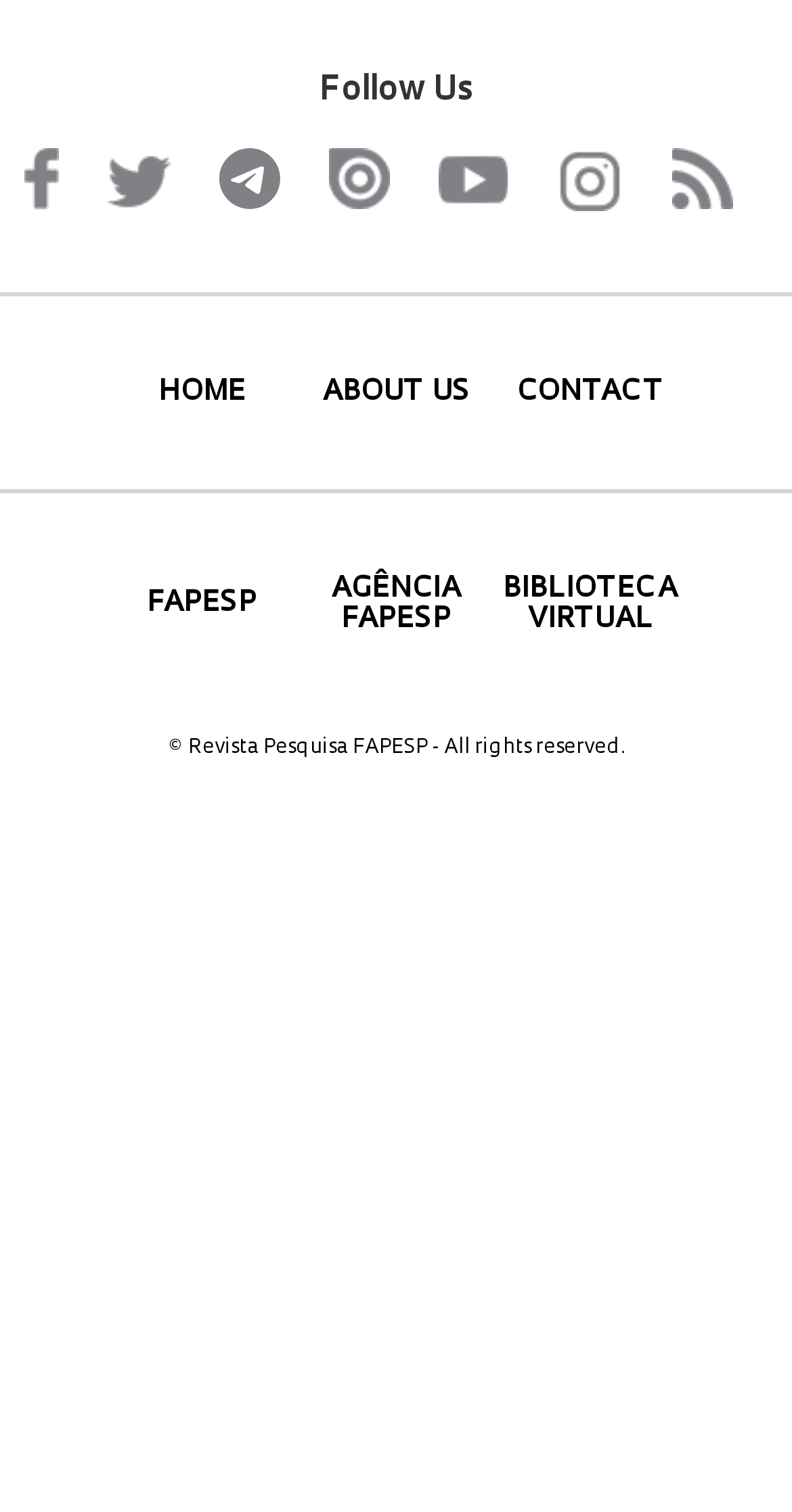Determine the bounding box coordinates of the UI element described below. Use the format (top-left x, top-left y, bottom-right x, bottom-right y) with floating point numbers between 0 and 1: About us

[0.38, 0.7, 0.62, 0.72]